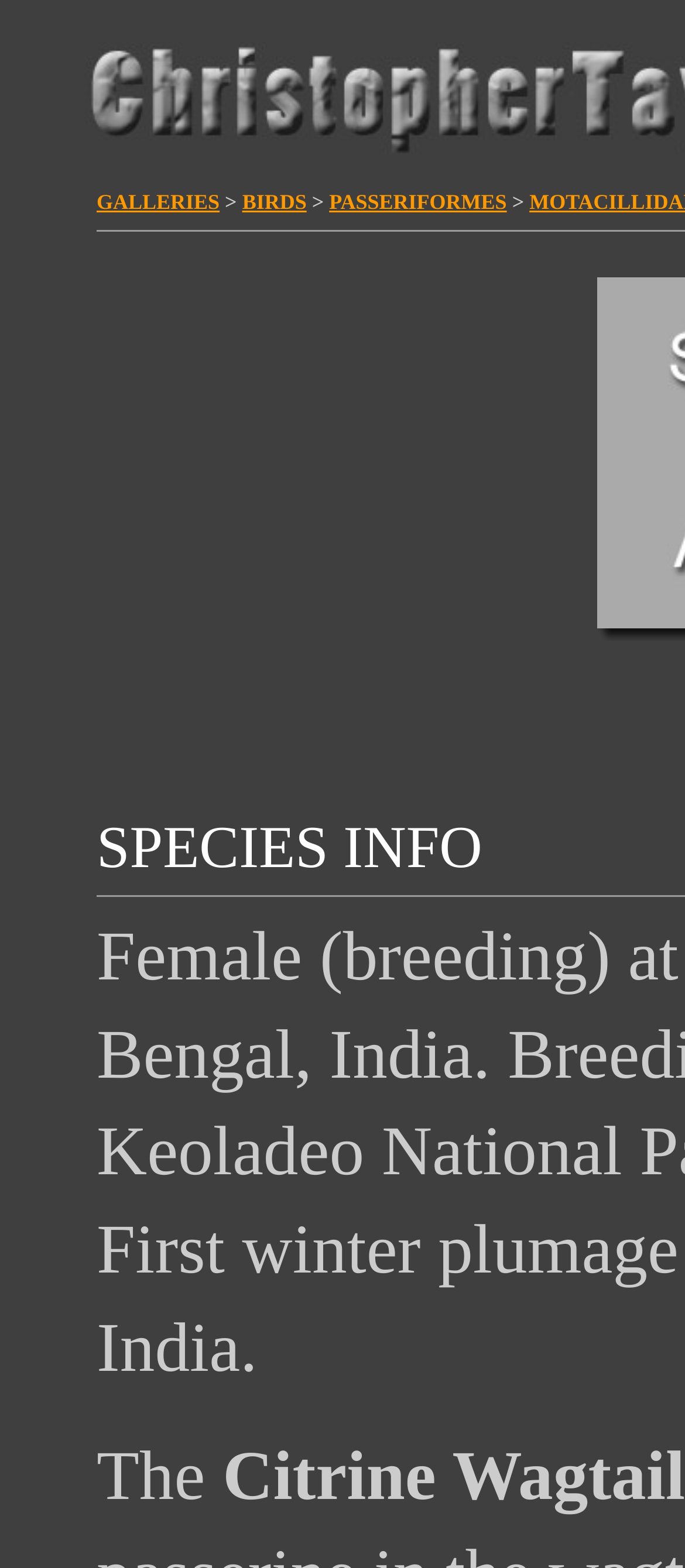Provide your answer in a single word or phrase: 
What is the position of the 'GALLERIES' link?

Top-left